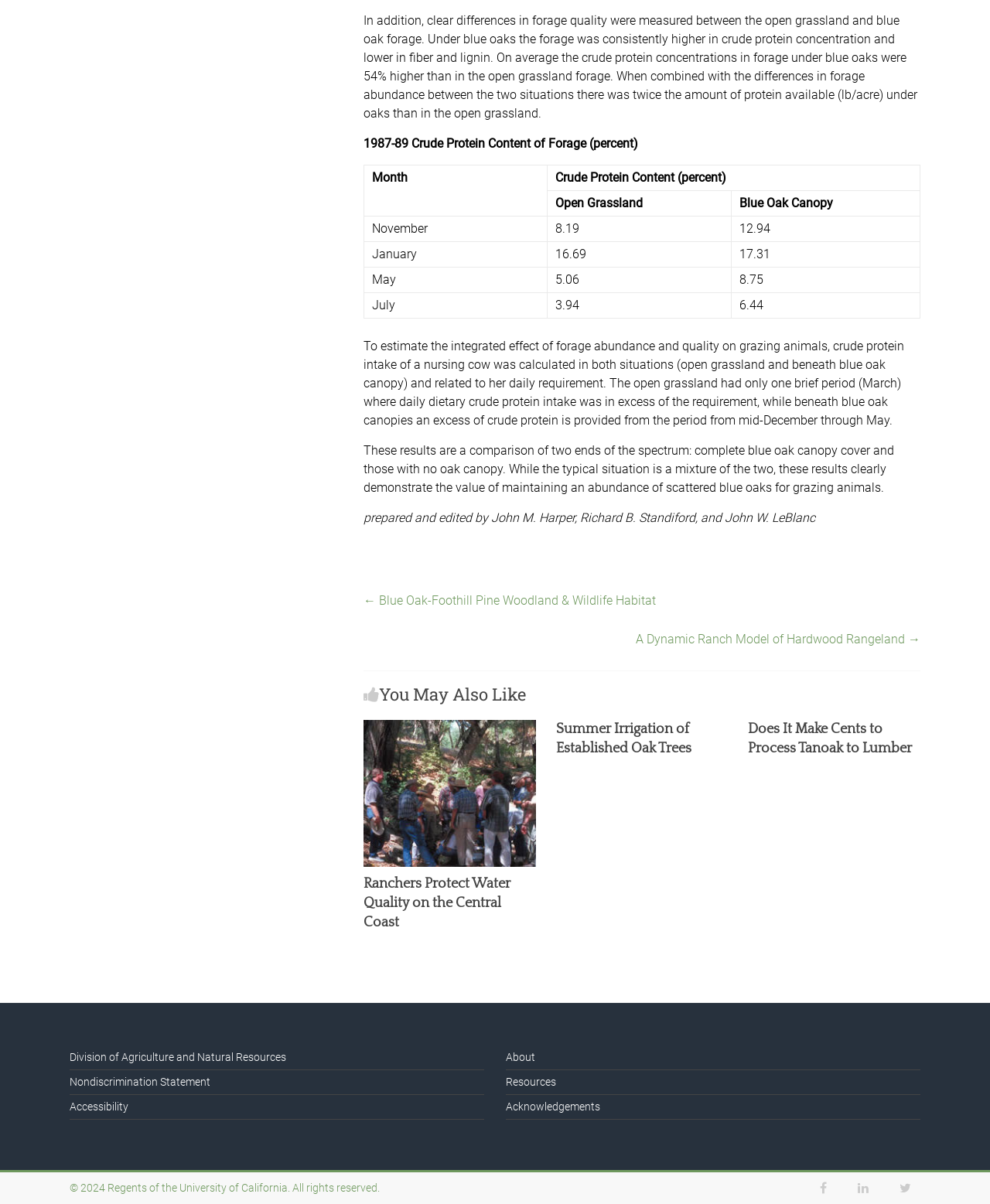Find and specify the bounding box coordinates that correspond to the clickable region for the instruction: "go back to previous page".

[0.367, 0.489, 0.662, 0.508]